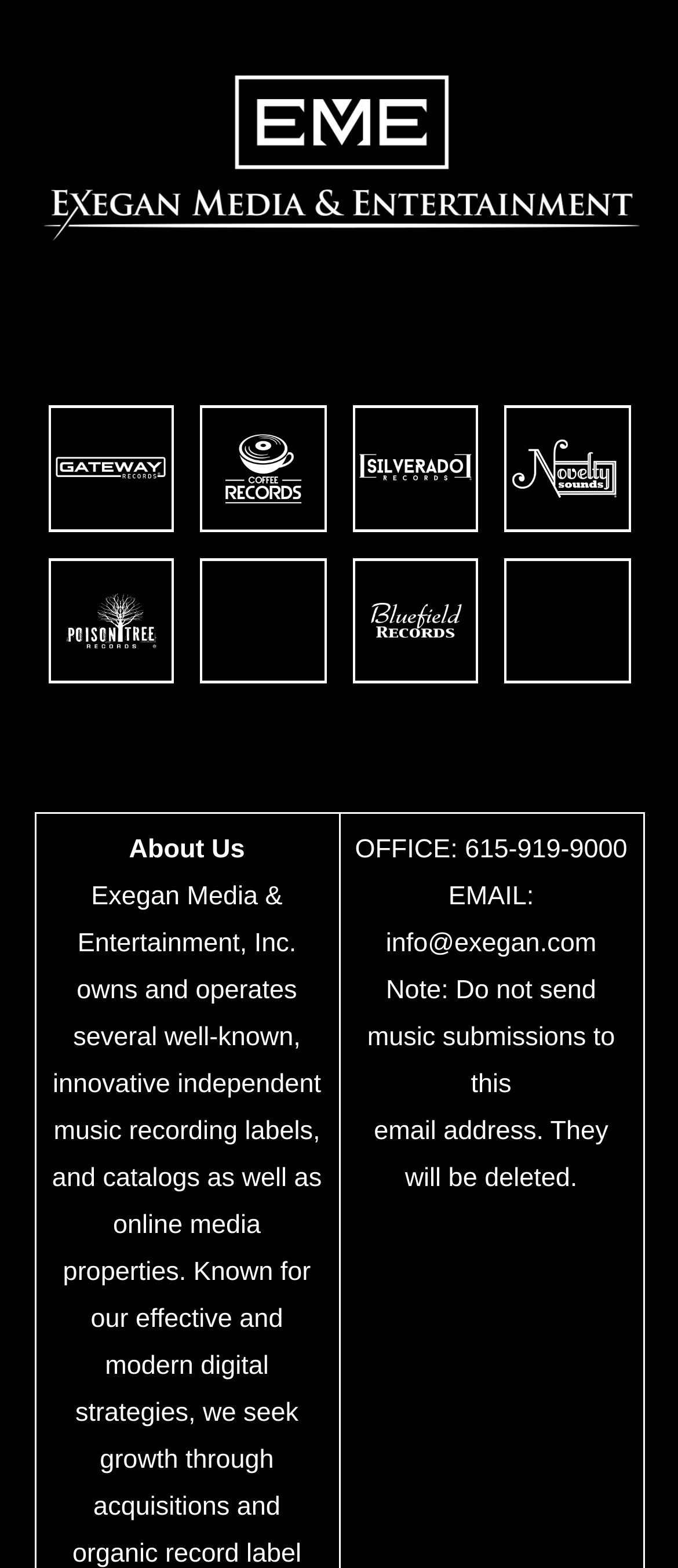Please give a concise answer to this question using a single word or phrase: 
What is the purpose of the grid cells?

To hold links